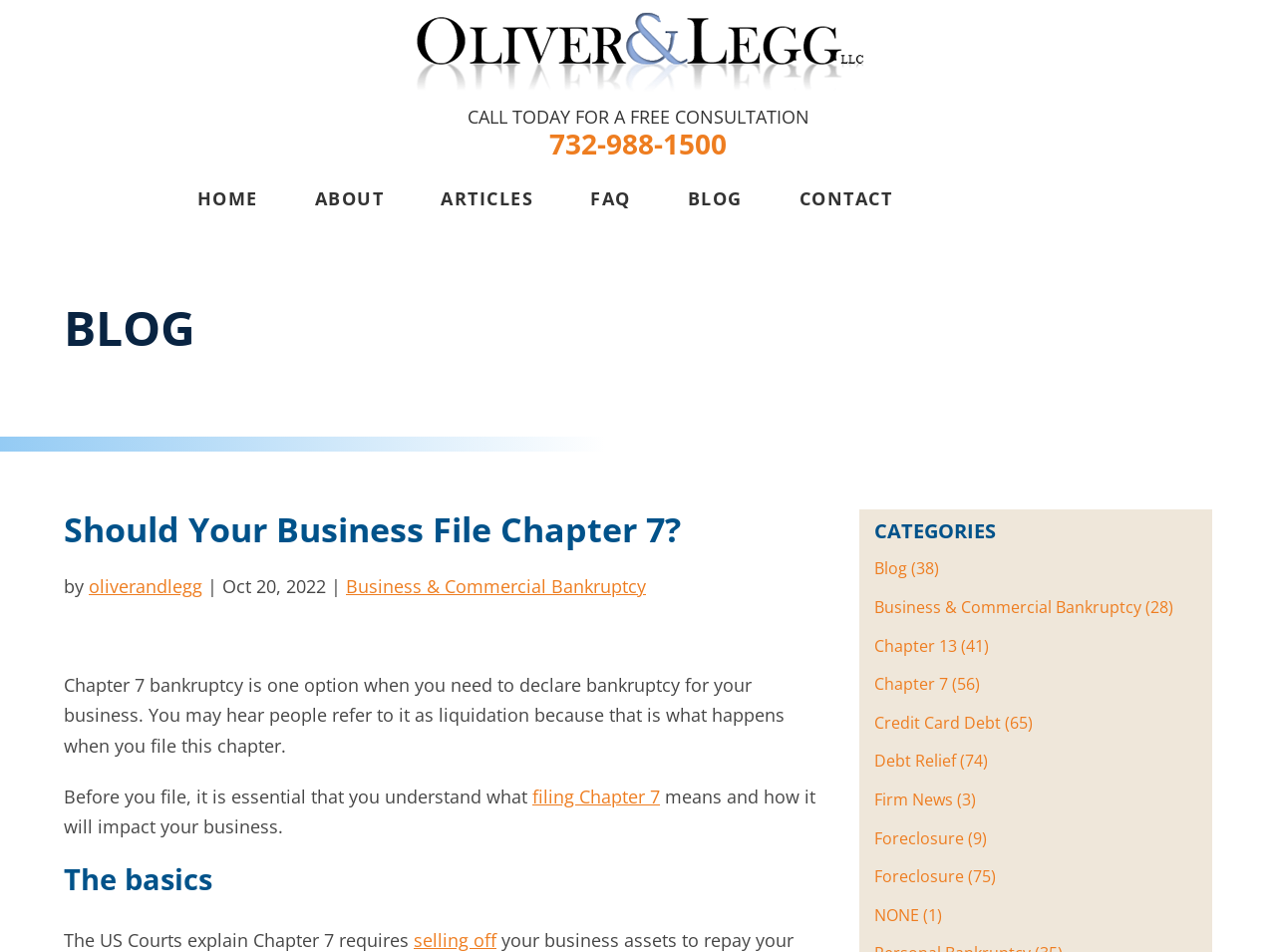Give the bounding box coordinates for this UI element: "Credit Card Debt". The coordinates should be four float numbers between 0 and 1, arranged as [left, top, right, bottom].

[0.685, 0.747, 0.784, 0.77]